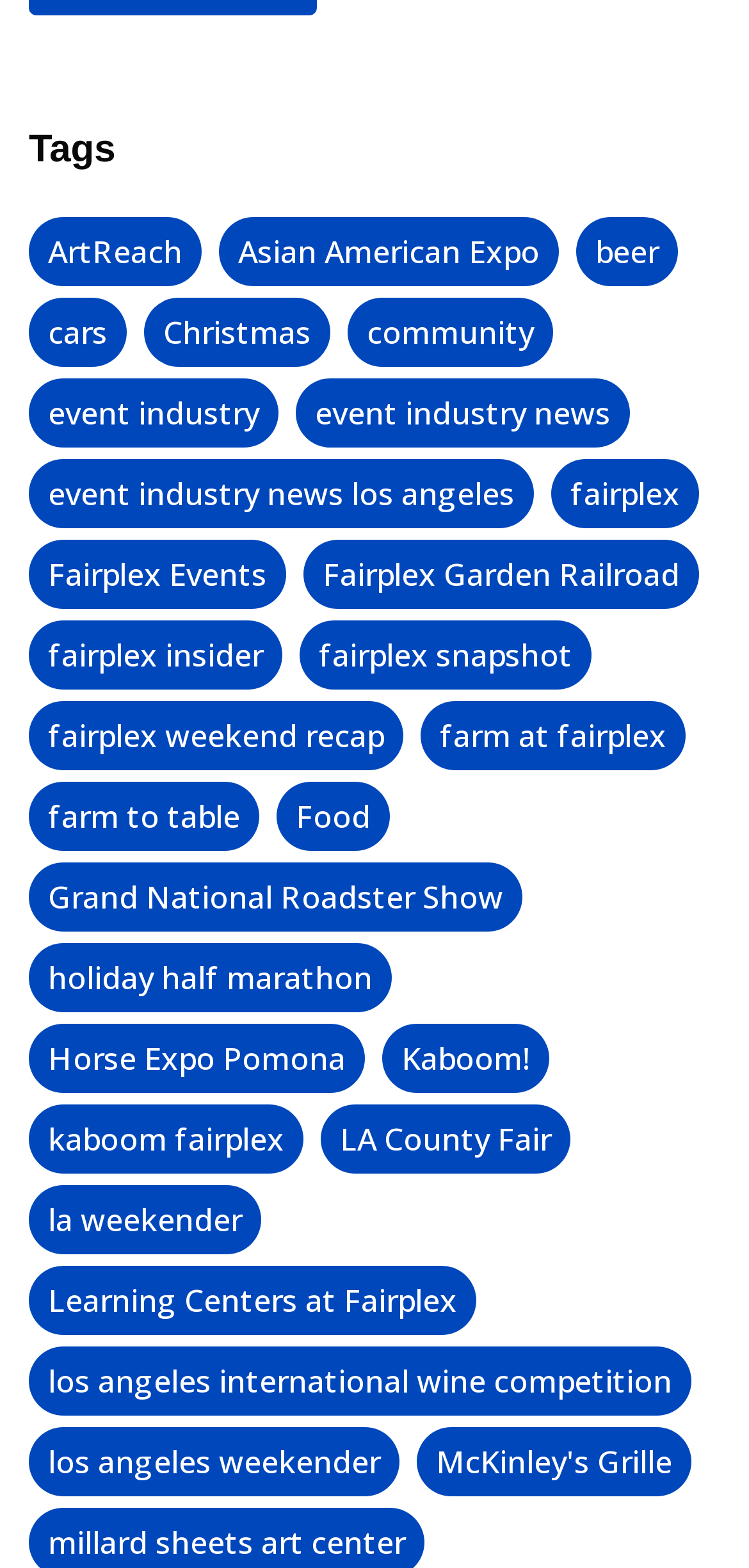Specify the bounding box coordinates of the area to click in order to follow the given instruction: "Explore the 'Food' category."

[0.369, 0.499, 0.521, 0.543]